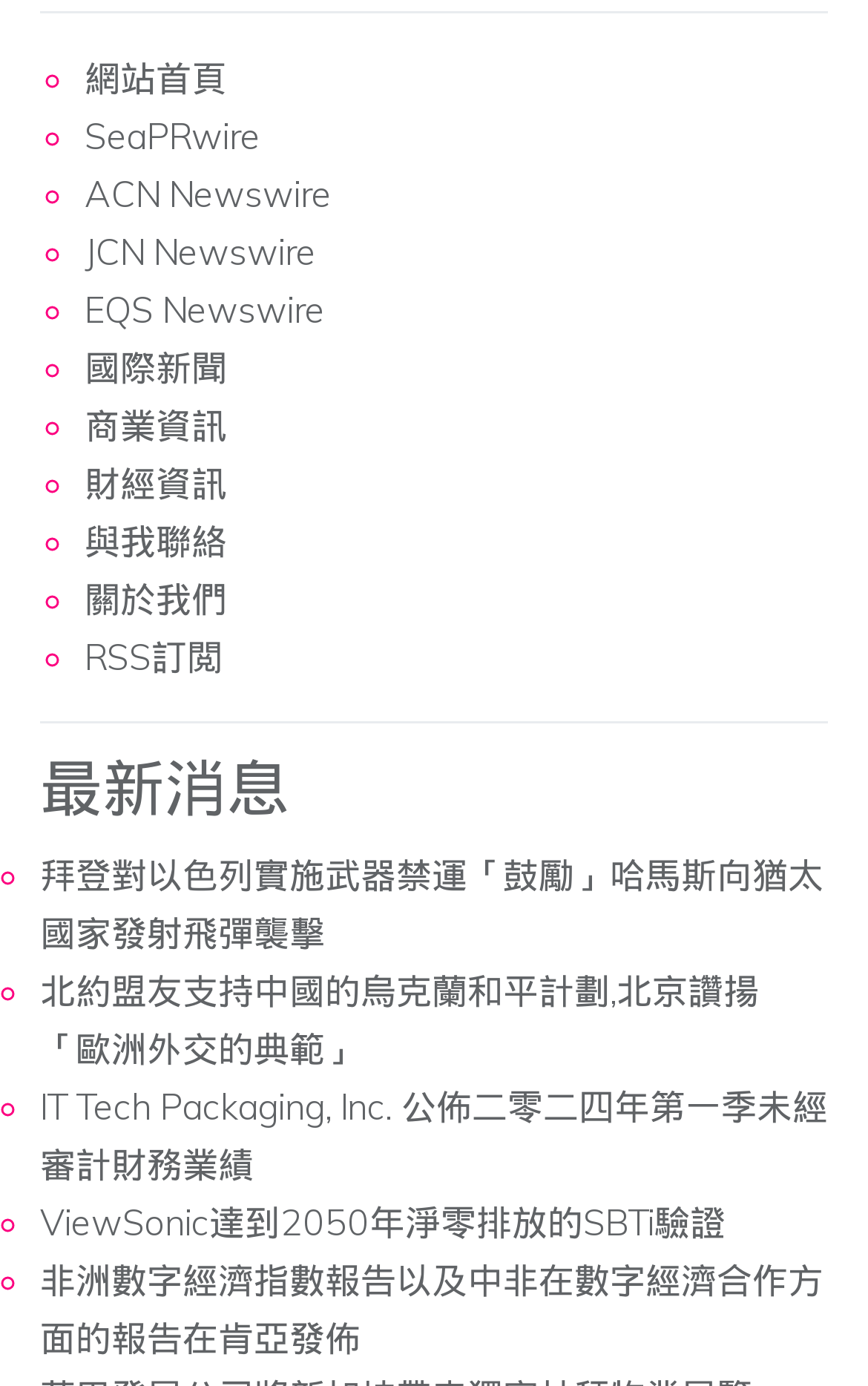Give a concise answer using only one word or phrase for this question:
How many list markers are there in the top navigation menu?

11